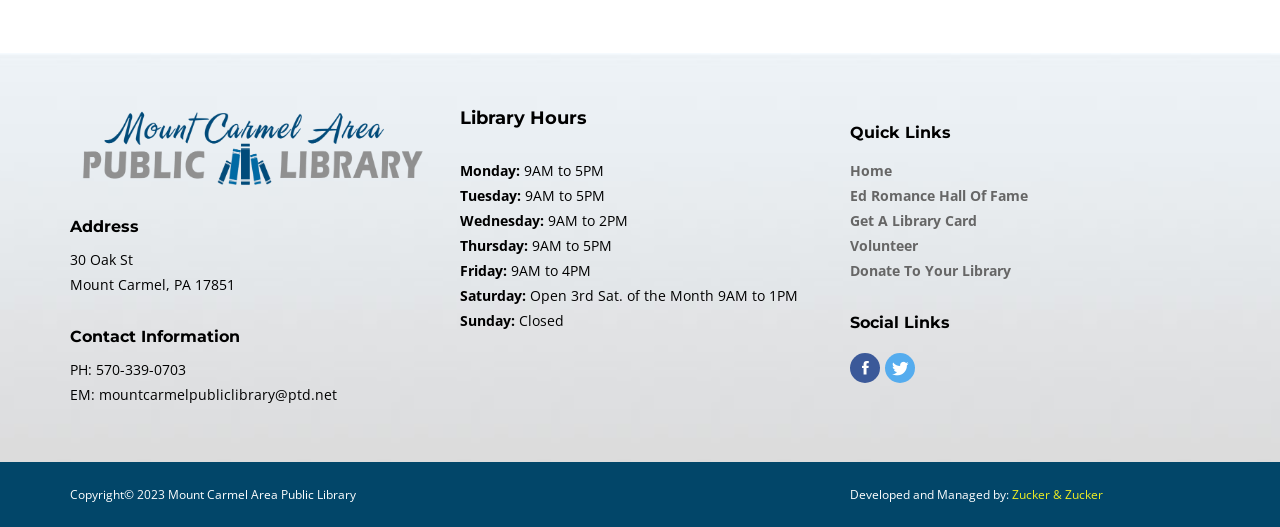Using the description "Ed Romance Hall Of Fame", locate and provide the bounding box of the UI element.

[0.664, 0.347, 0.945, 0.394]